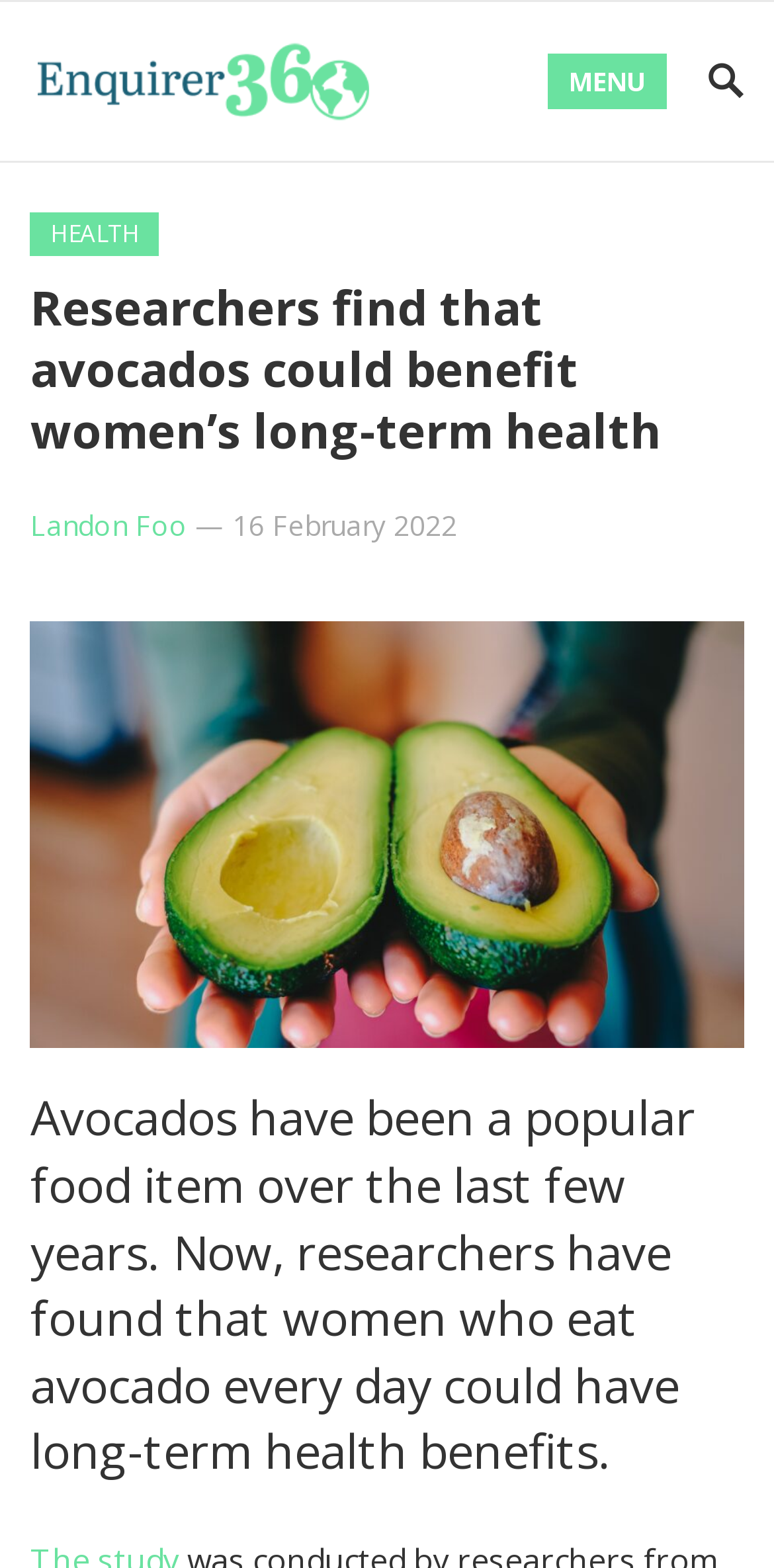Use the details in the image to answer the question thoroughly: 
What is the bounding box coordinate of the article's title?

I found the answer by examining the heading 'Researchers find that avocados could benefit women’s long-term health' and its corresponding bounding box coordinates.